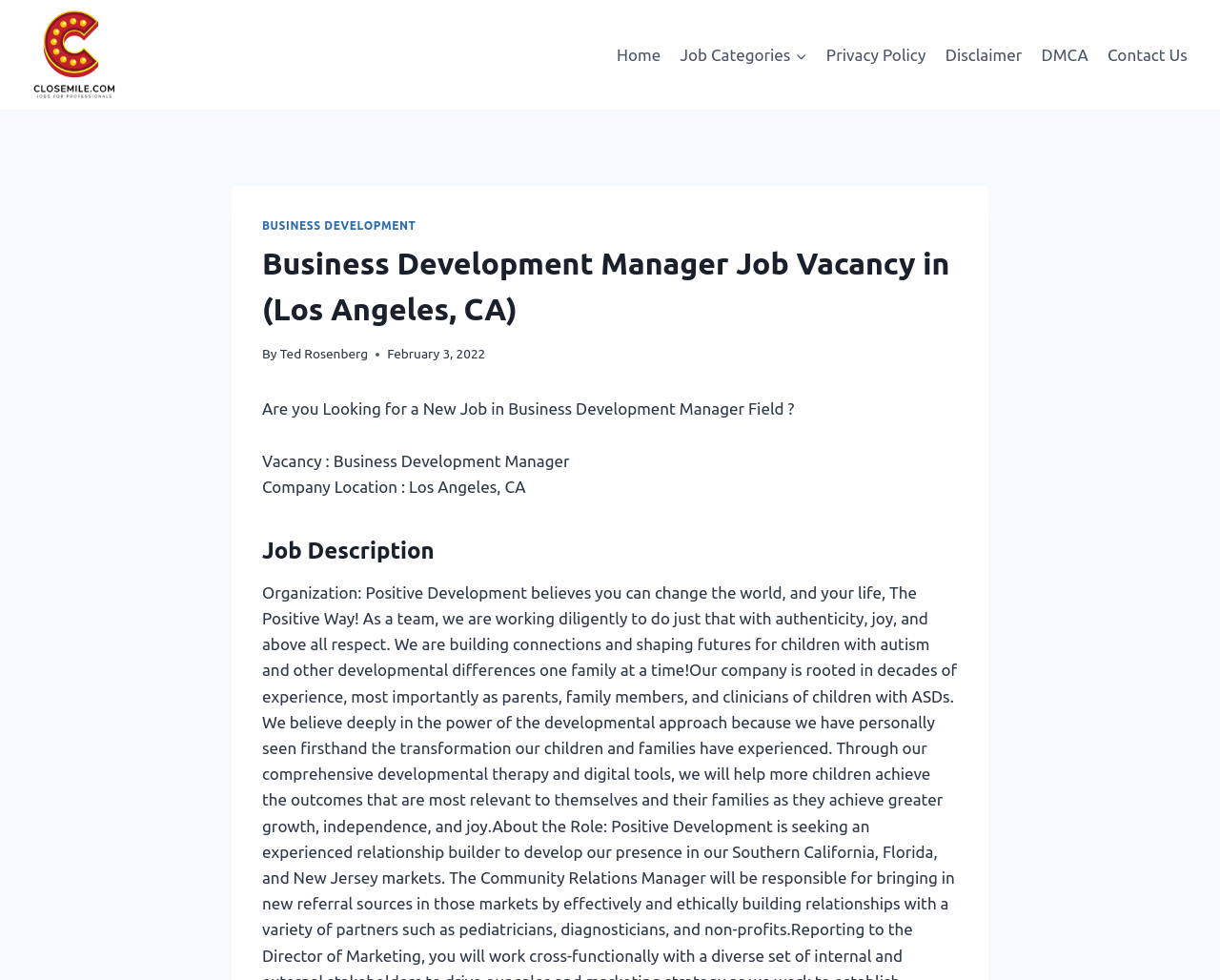Create a detailed summary of all the visual and textual information on the webpage.

The webpage is a job vacancy page for a Business Development Manager position in Los Angeles, CA. At the top left corner, there is a link to the website "Closemile.com" accompanied by an image of the same name. Below this, there is a primary navigation menu with links to "Home", "Job Categories", "Privacy Policy", "Disclaimer", "DMCA", and "Contact Us". 

The main content of the page is divided into sections. The first section has a heading "Business Development Manager Job Vacancy in (Los Angeles, CA)" and is followed by a link to the category "BUSINESS DEVELOPMENT". Below this, there is a line of text "By Ted Rosenberg" with a timestamp "February 3, 2022" to the right. 

The next section starts with a question "Are you Looking for a New Job in Business Development Manager Field?" followed by a brief job description, including the vacancy title "Business Development Manager" and the company location "Los Angeles, CA". 

Finally, there is a heading "Job Description" which likely leads to a detailed description of the job requirements and responsibilities, although the exact content is not provided.